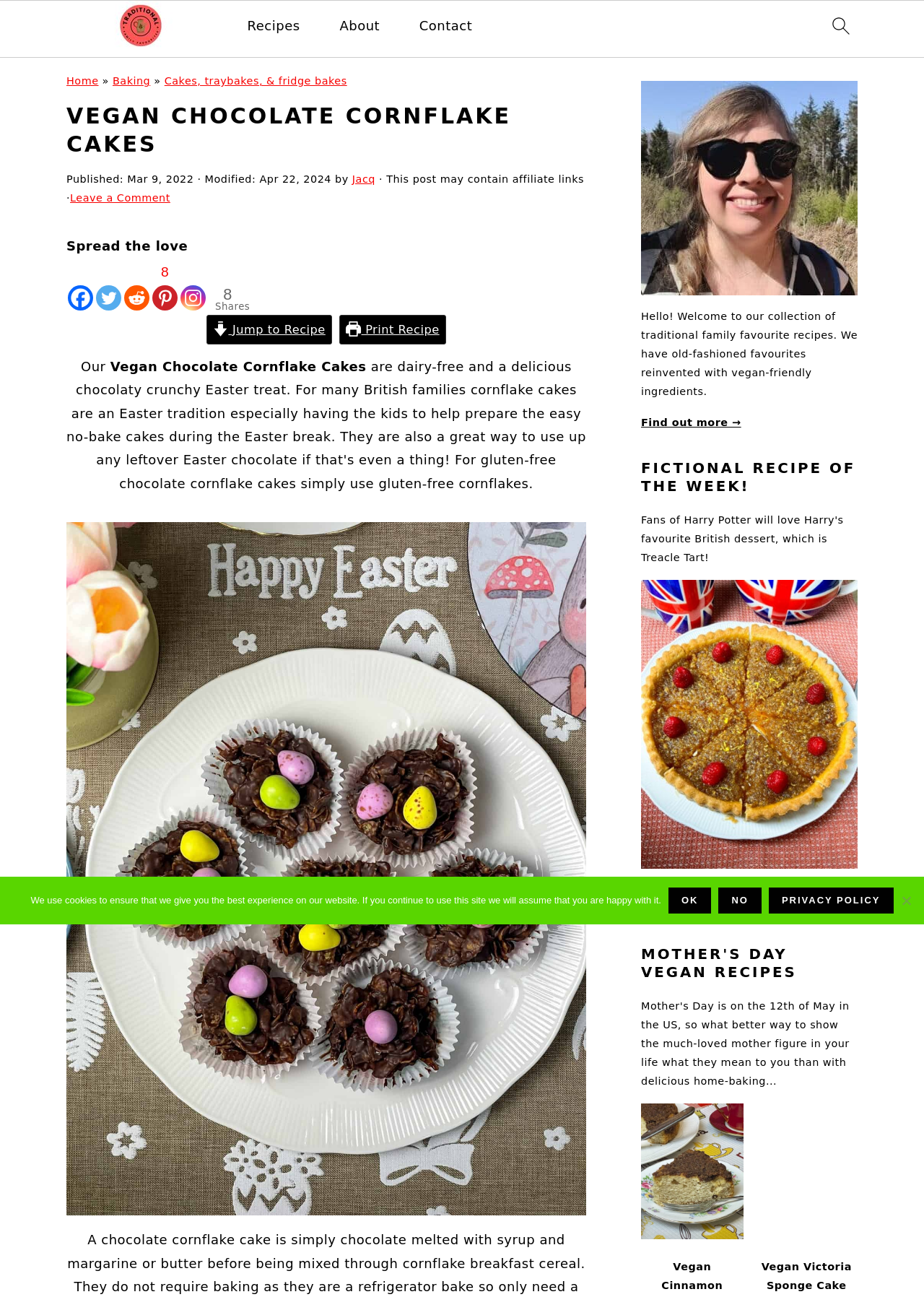Please determine and provide the text content of the webpage's heading.

VEGAN CHOCOLATE CORNFLAKE CAKES